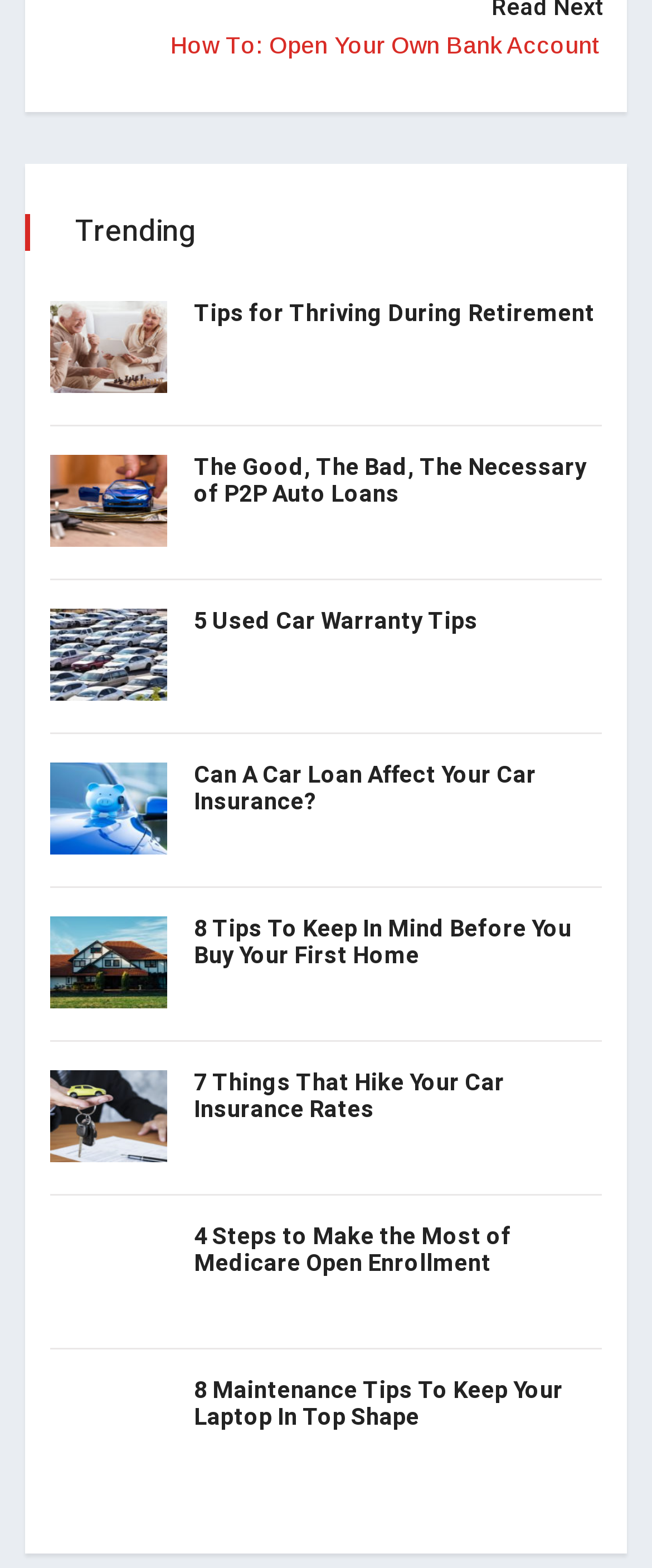What is the topic of the last article?
Please answer the question with a detailed and comprehensive explanation.

The last link and heading on the webpage are '8 Maintenance Tips To Keep Your Laptop In Top Shape', which suggests that the topic of the last article is related to laptop maintenance.